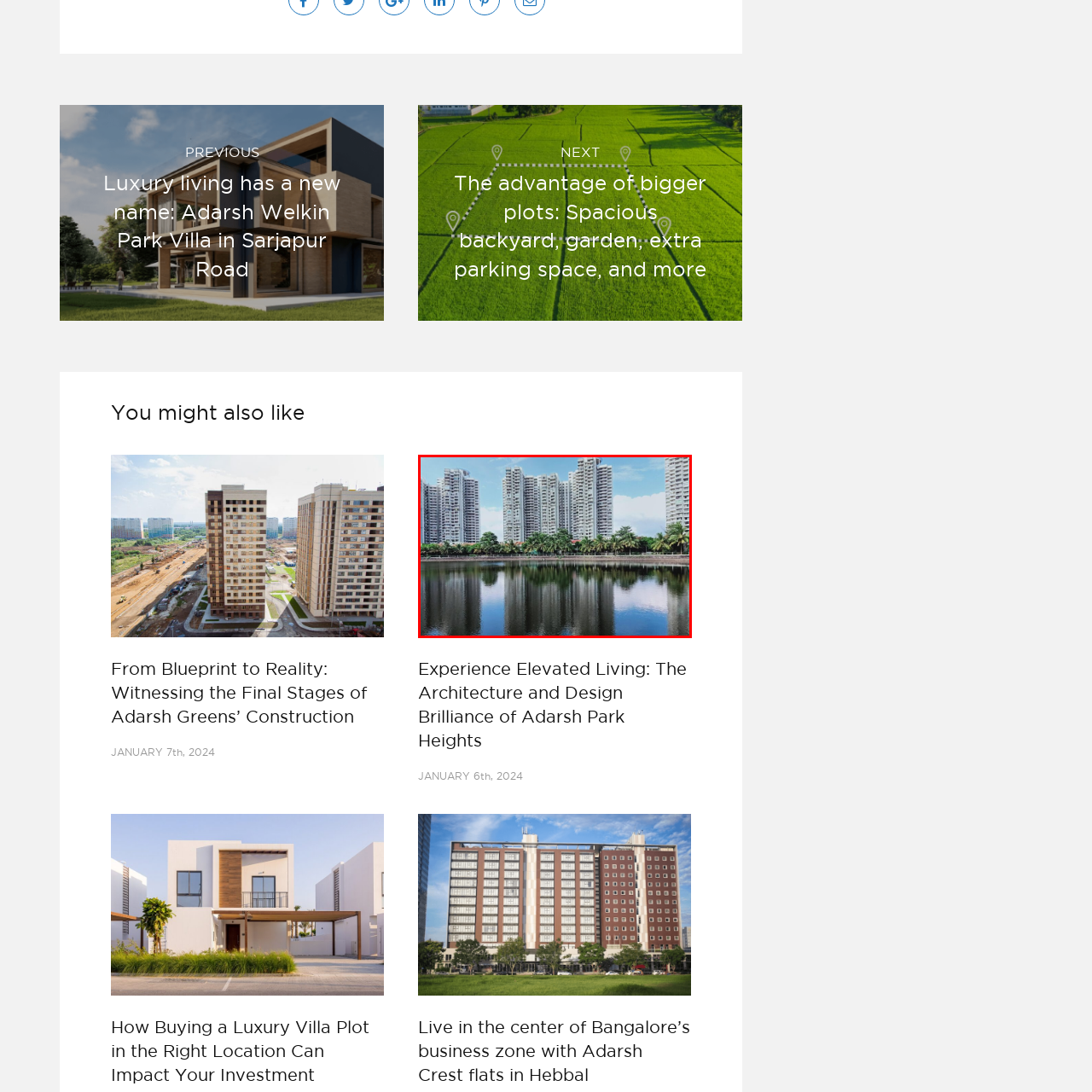Provide a thorough caption for the image that is surrounded by the red boundary.

The image captures a picturesque scene of modern residential towers reflected in a tranquil lake, surrounded by lush greenery. The clear blue sky above enhances the serene atmosphere, creating a striking contrast with the vibrant palm trees lining the water's edge. This view showcases the architectural elegance of the buildings, highlighting the luxury living offered in the vicinity. Such settings exemplify the essence of upscale lifestyles, as portrayed in marketing materials for developments like Adarsh Park Heights, emphasizing spacious living spaces and harmonious natural surroundings.